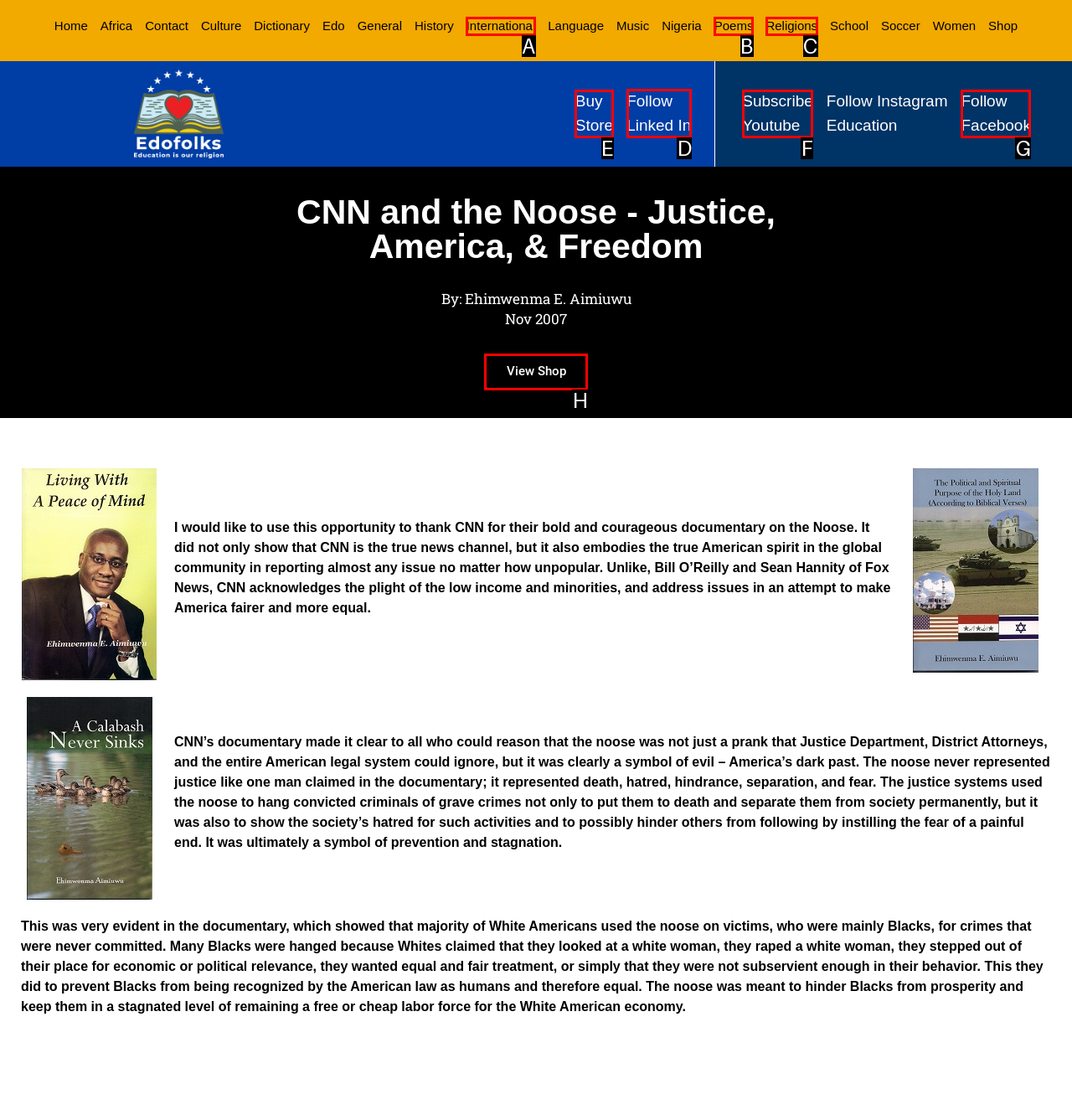Determine the letter of the element to click to accomplish this task: Follow on LinkedIn. Respond with the letter.

D